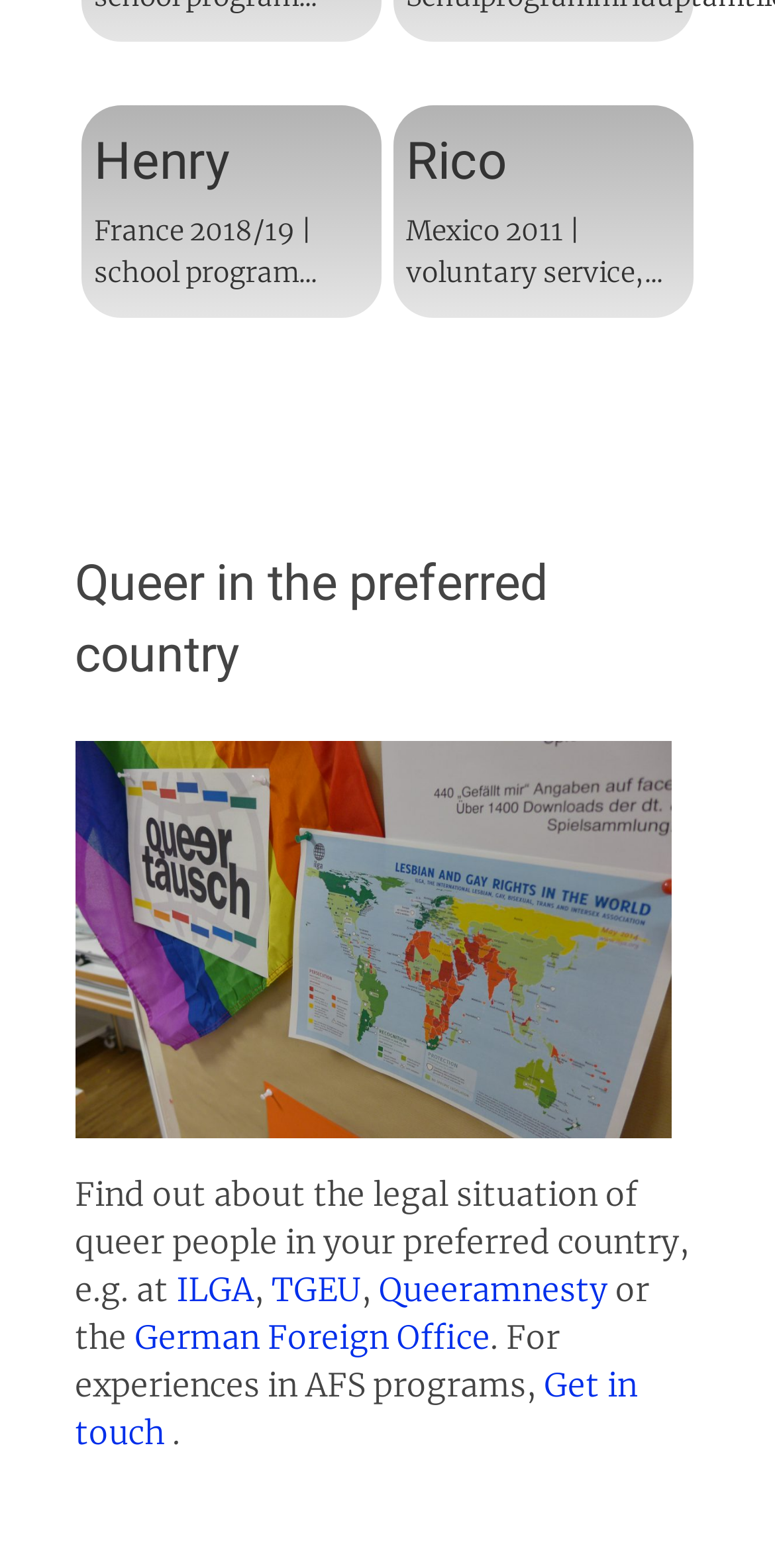How many links are provided in the third section?
Answer the question with just one word or phrase using the image.

4